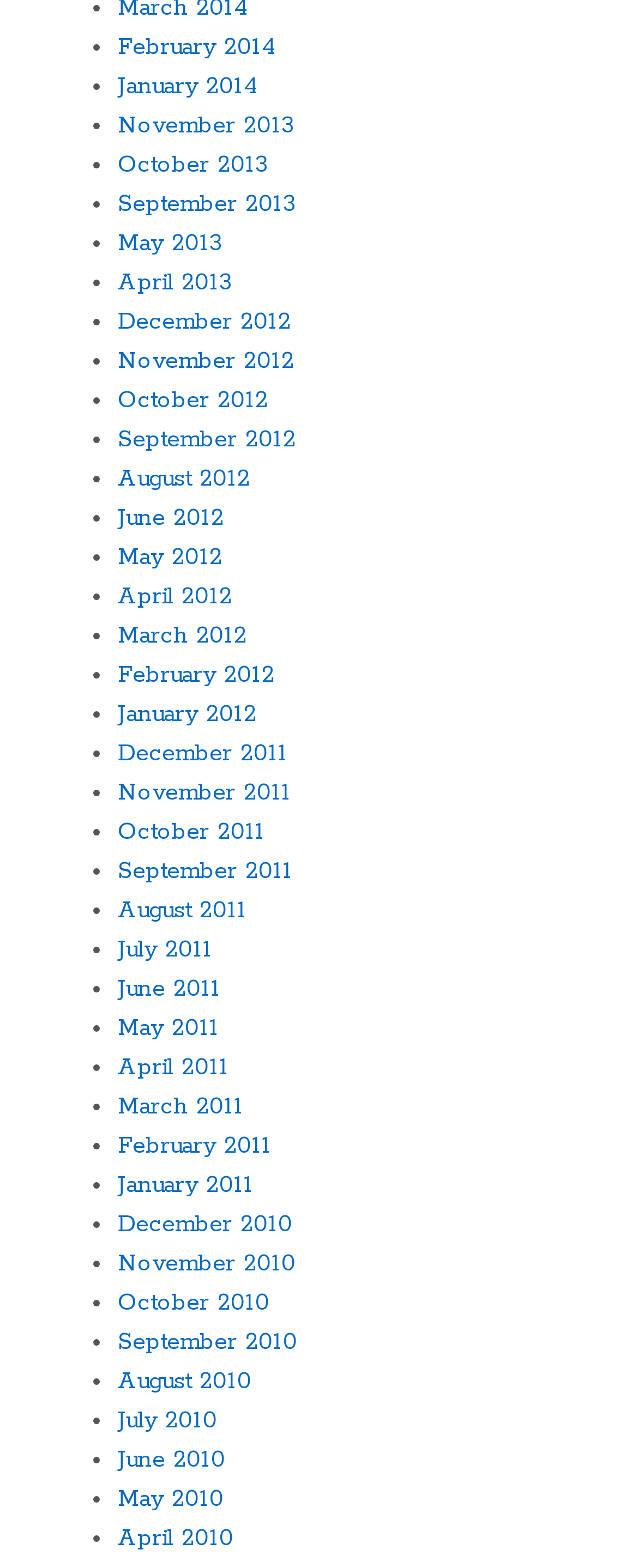Answer this question using a single word or a brief phrase:
Are the months listed in chronological order?

Yes